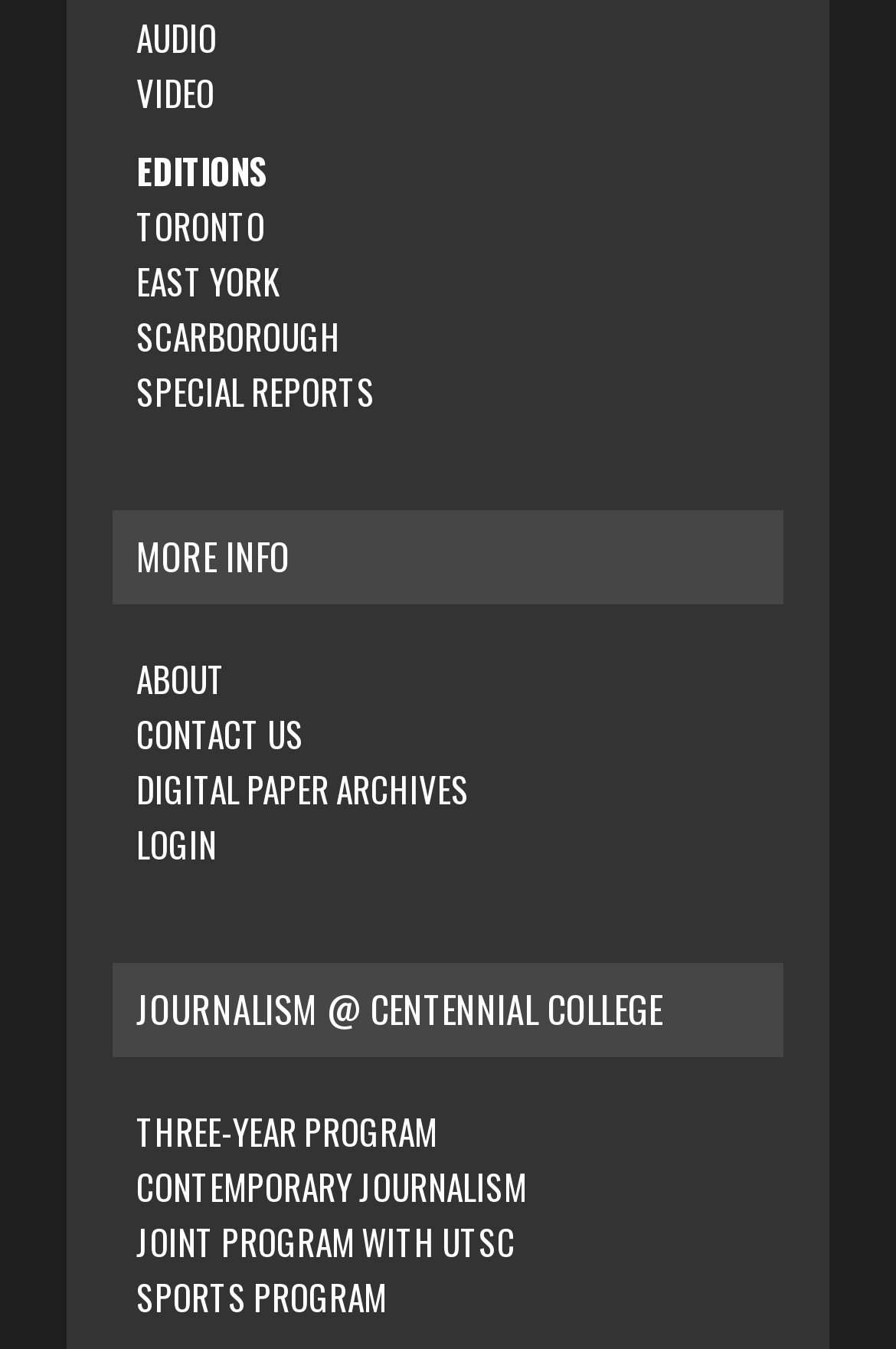Locate the bounding box coordinates of the item that should be clicked to fulfill the instruction: "Subscribe to the newsletter".

None